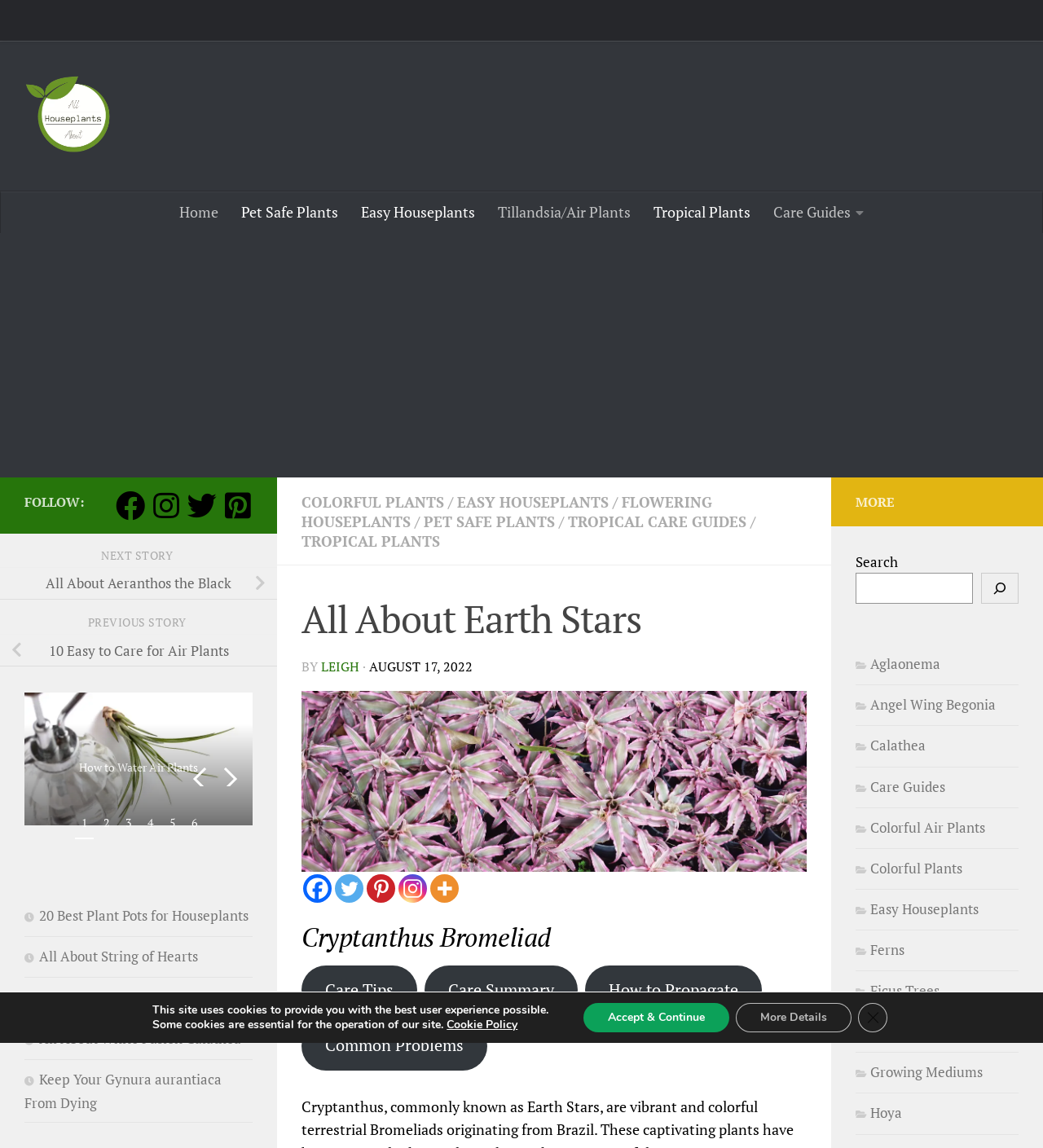What is the date of the article?
Answer the question in as much detail as possible.

I determined the answer by examining the StaticText 'AUGUST 17, 2022' with the bounding box coordinates [0.354, 0.574, 0.453, 0.588], which suggests the date of the article.